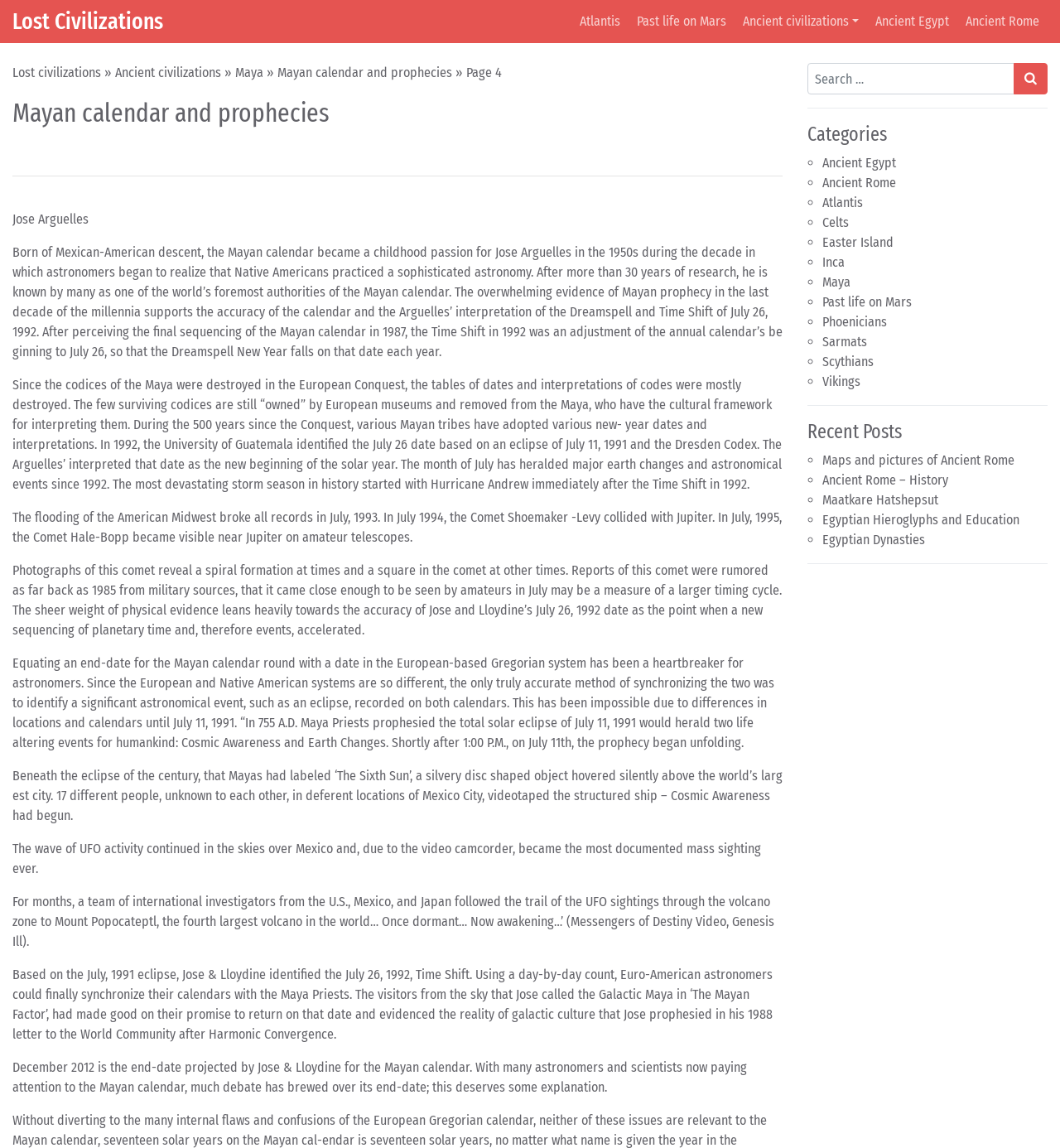Identify and extract the main heading of the webpage.

Mayan calendar and prophecies